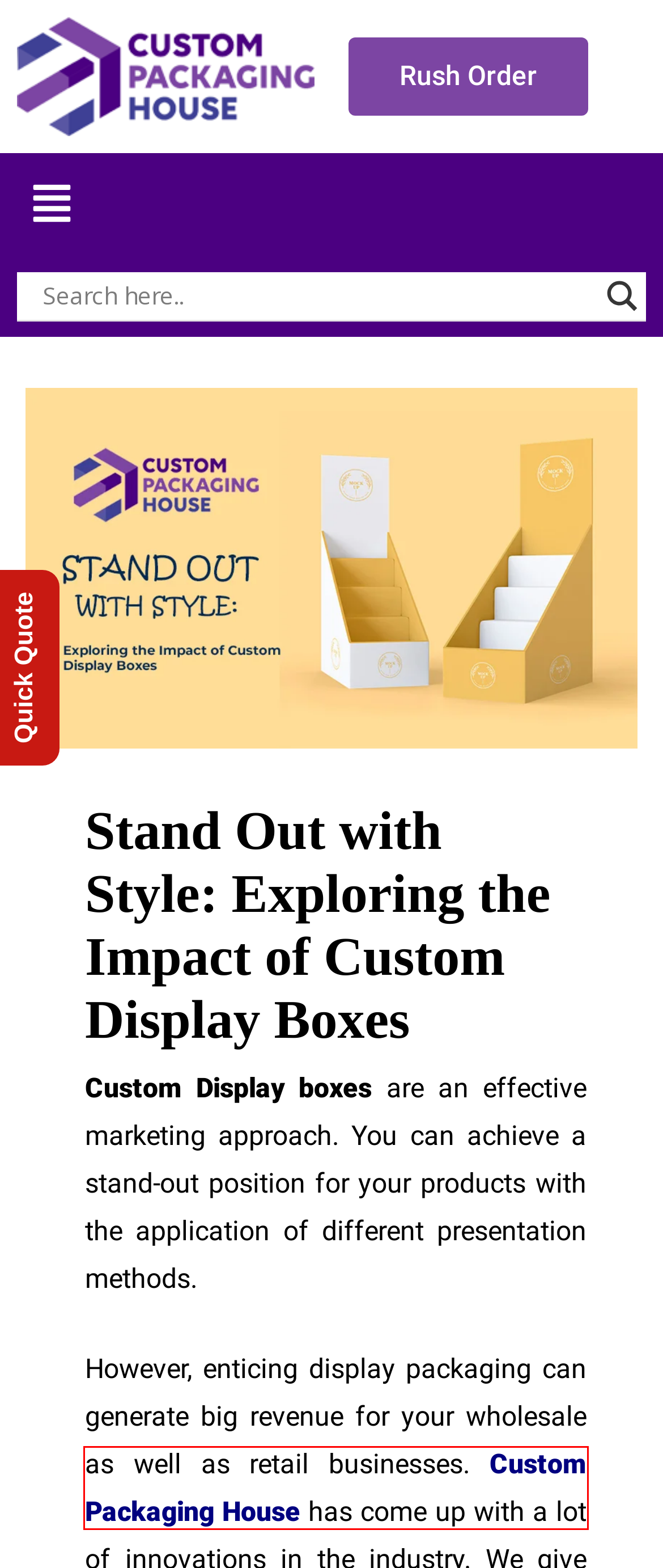Review the webpage screenshot and focus on the UI element within the red bounding box. Select the best-matching webpage description for the new webpage that follows after clicking the highlighted element. Here are the candidates:
A. Terms And Condition - Custom Packaging House
B. Display boxes: A classical representation of your products
C. Custom Vape Boxes Packaging Wholesale in Unique Style
D. Custom Lipstick Boxes | Custom Printed Lipstick Packaging Wholesale
E. Custom Packaging Boxes Wholesale | Custom Packaging House
F. Custom Packaging House | Rush Orders for Personalized Packaging Solutions
G. Custom Rigid Boxes: A robust and Sturdy packaging Option
H. Other Products - Custom Packaging House

E